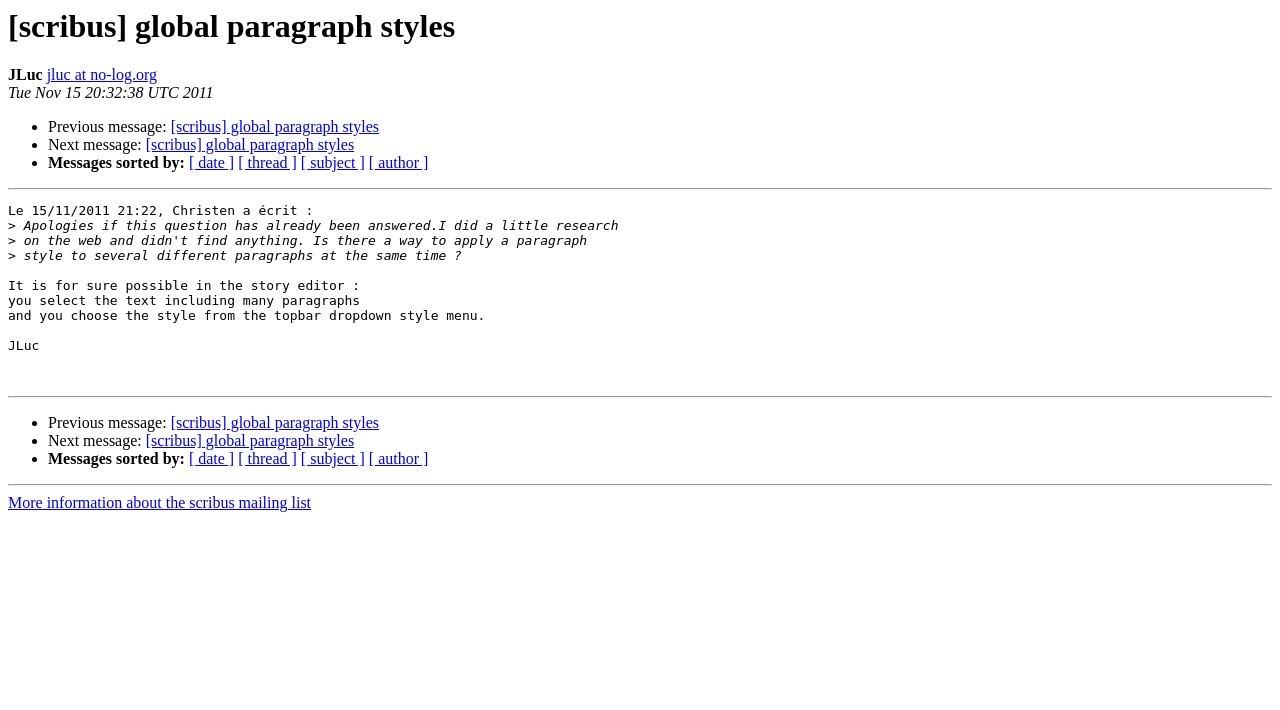Find the bounding box of the UI element described as: "[ thread ]". The bounding box coordinates should be given as four float values between 0 and 1, i.e., [left, top, right, bottom].

[0.186, 0.634, 0.232, 0.658]